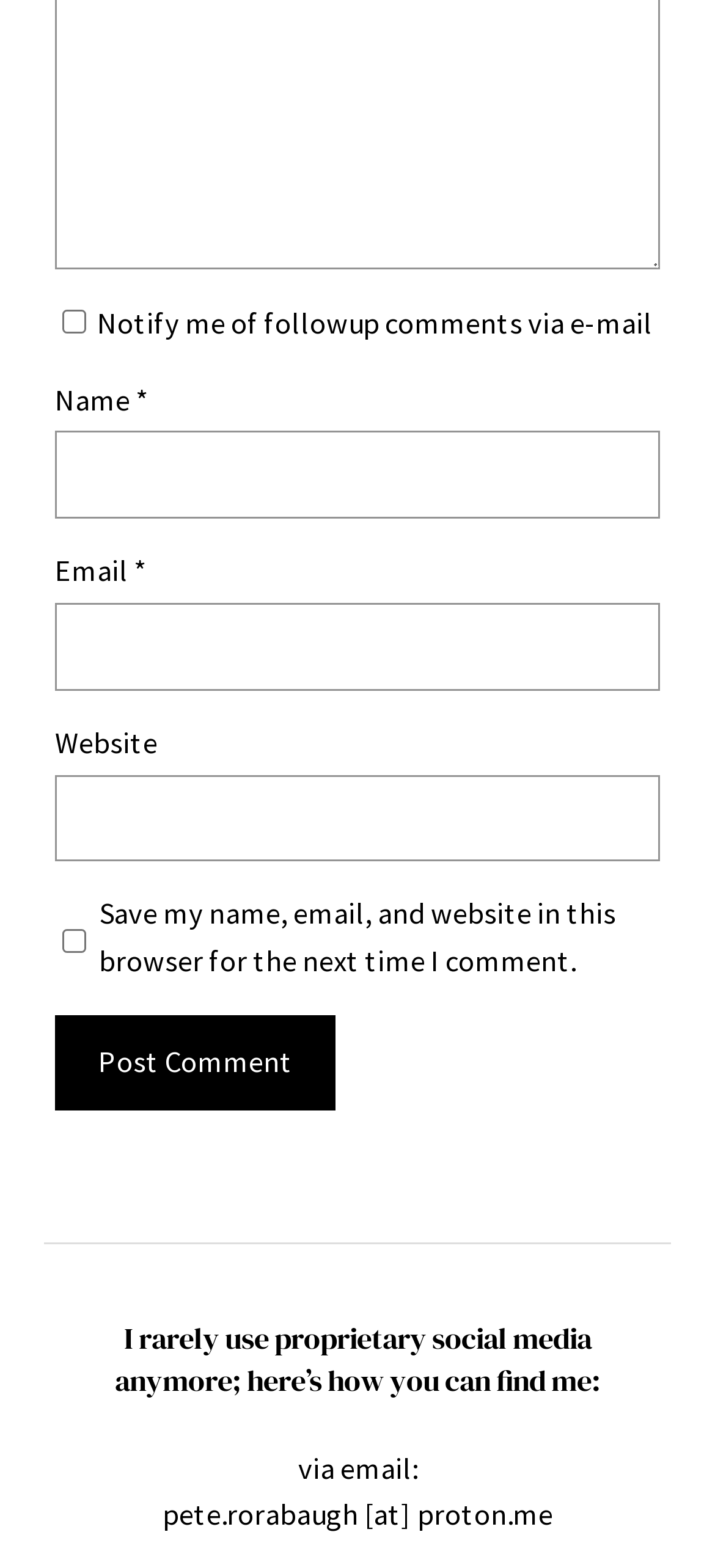Locate the bounding box of the UI element with the following description: "parent_node: Email * aria-describedby="email-notes" name="email"".

[0.077, 0.385, 0.923, 0.44]